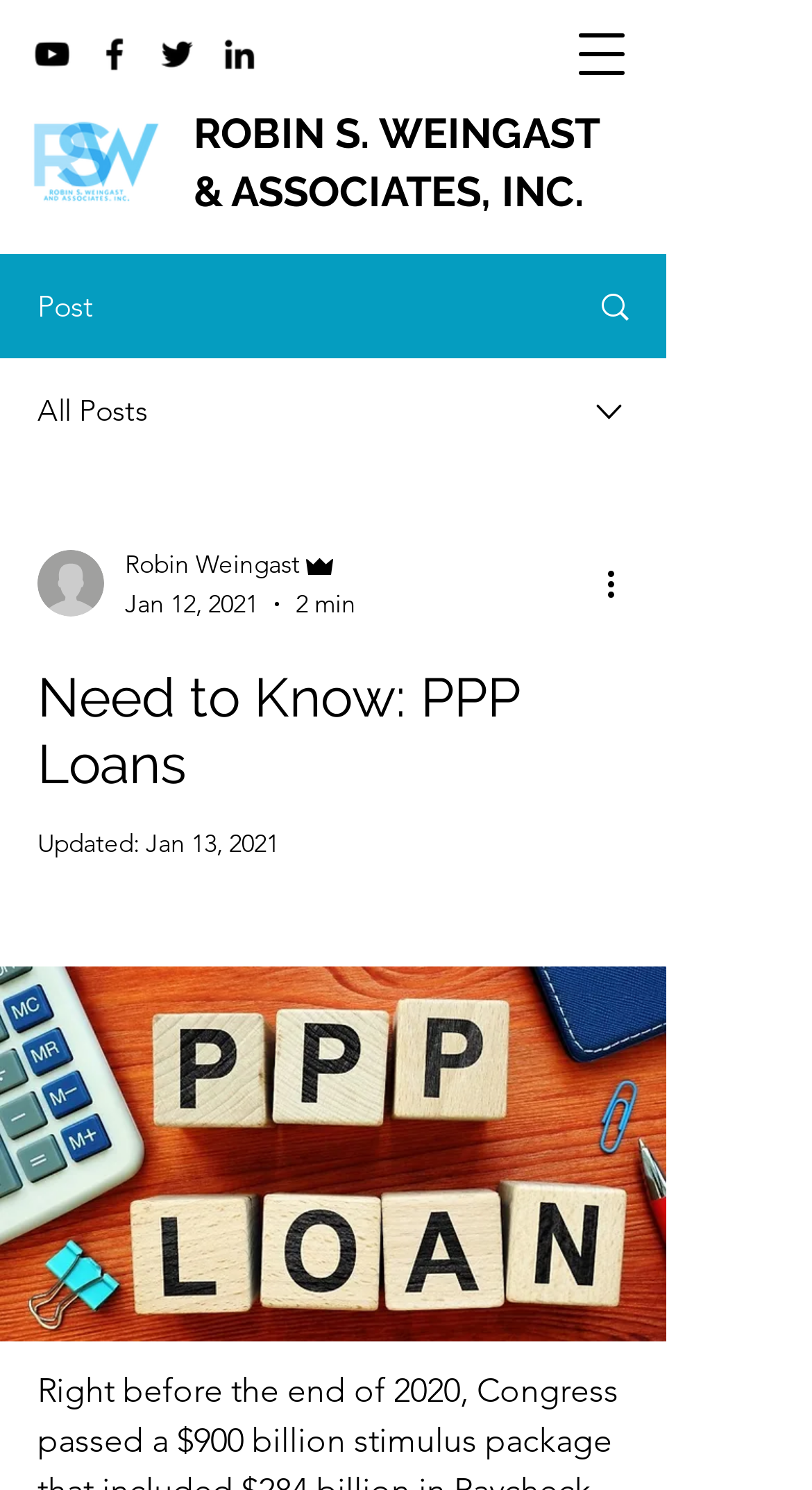Provide the bounding box coordinates of the HTML element described by the text: "Robin Weingast". The coordinates should be in the format [left, top, right, bottom] with values between 0 and 1.

[0.154, 0.366, 0.438, 0.393]